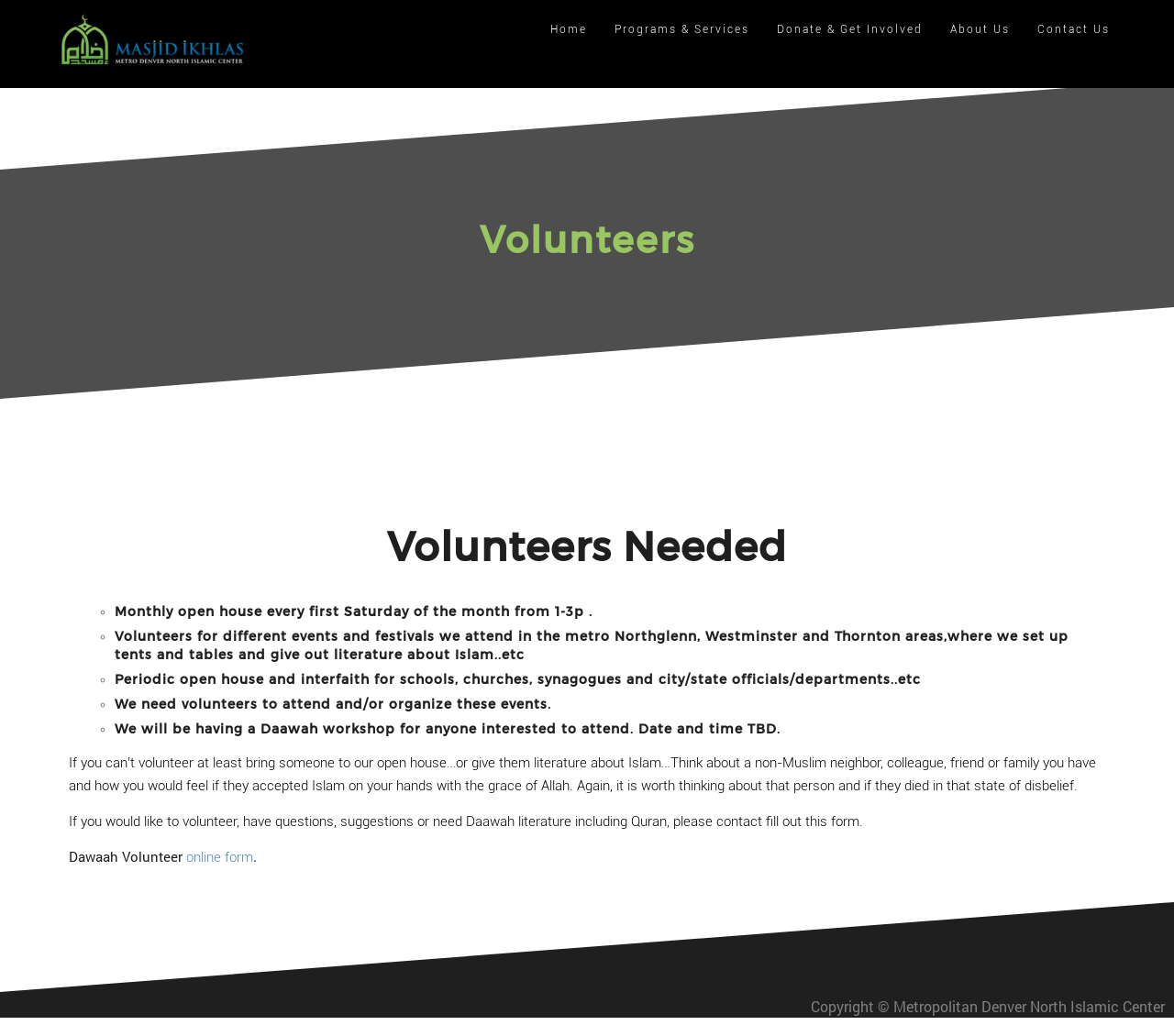Find the bounding box coordinates of the clickable element required to execute the following instruction: "Click the 'Masjid Ikhlas' link". Provide the coordinates as four float numbers between 0 and 1, i.e., [left, top, right, bottom].

[0.043, 0.054, 0.219, 0.07]